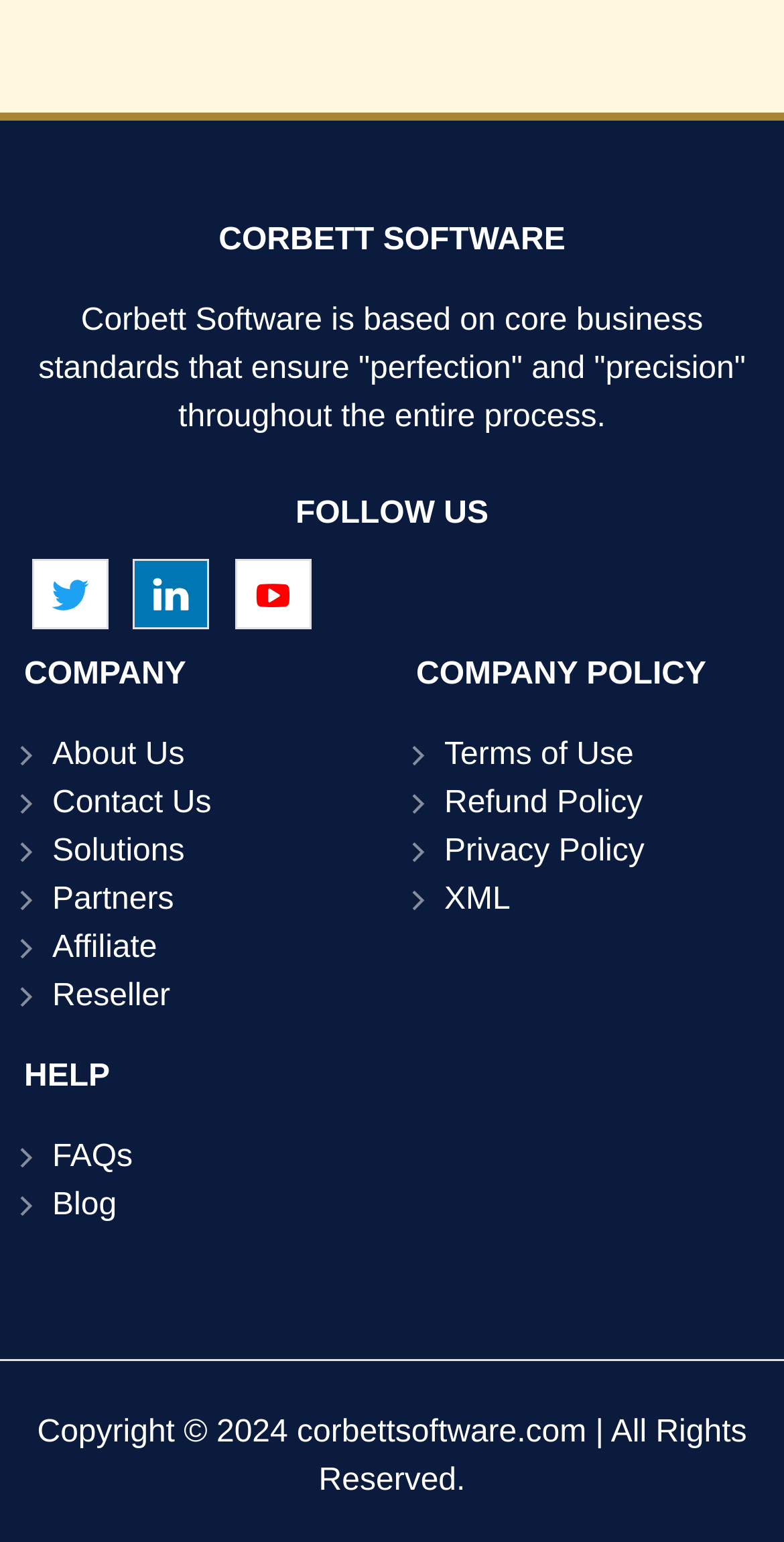Find the bounding box of the UI element described as follows: "About Us".

[0.067, 0.479, 0.235, 0.501]